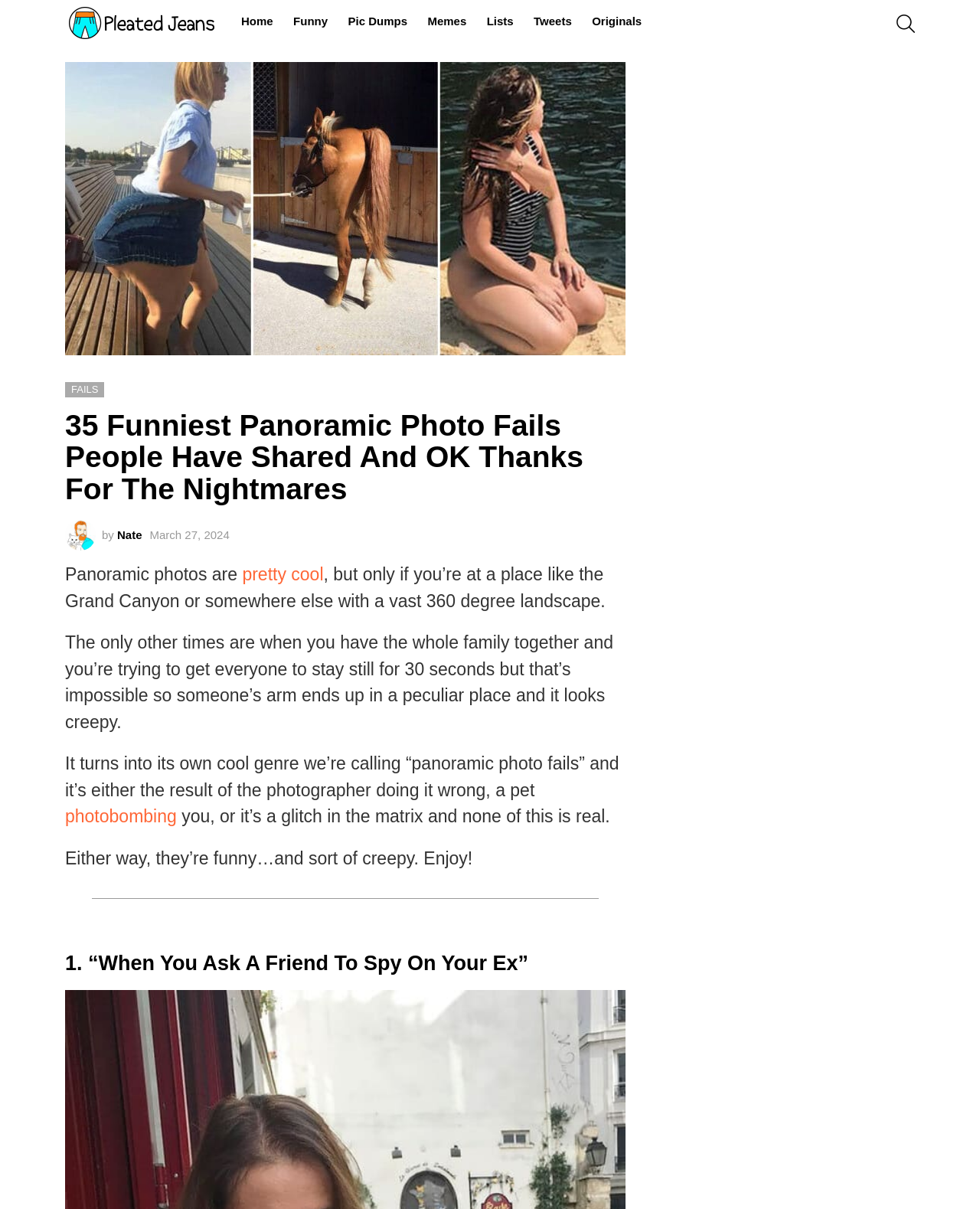What is the name of the website?
Please provide a full and detailed response to the question.

I determined the answer by looking at the top-left corner of the webpage, where I found a link with the text 'Pleated Jeans', which is likely the name of the website.